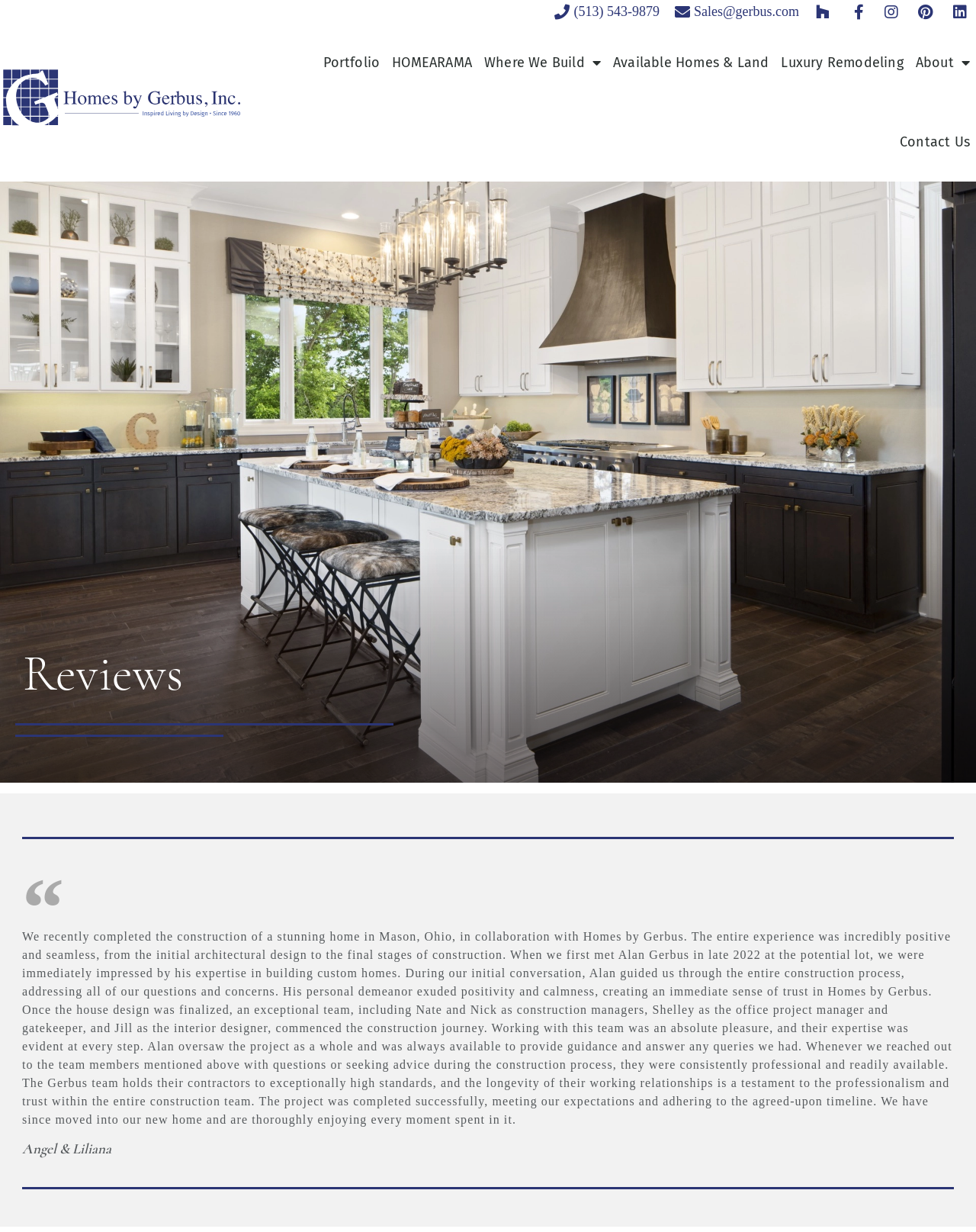Provide a brief response to the question below using one word or phrase:
What is the name of the couple who wrote the review?

Angel & Liliana